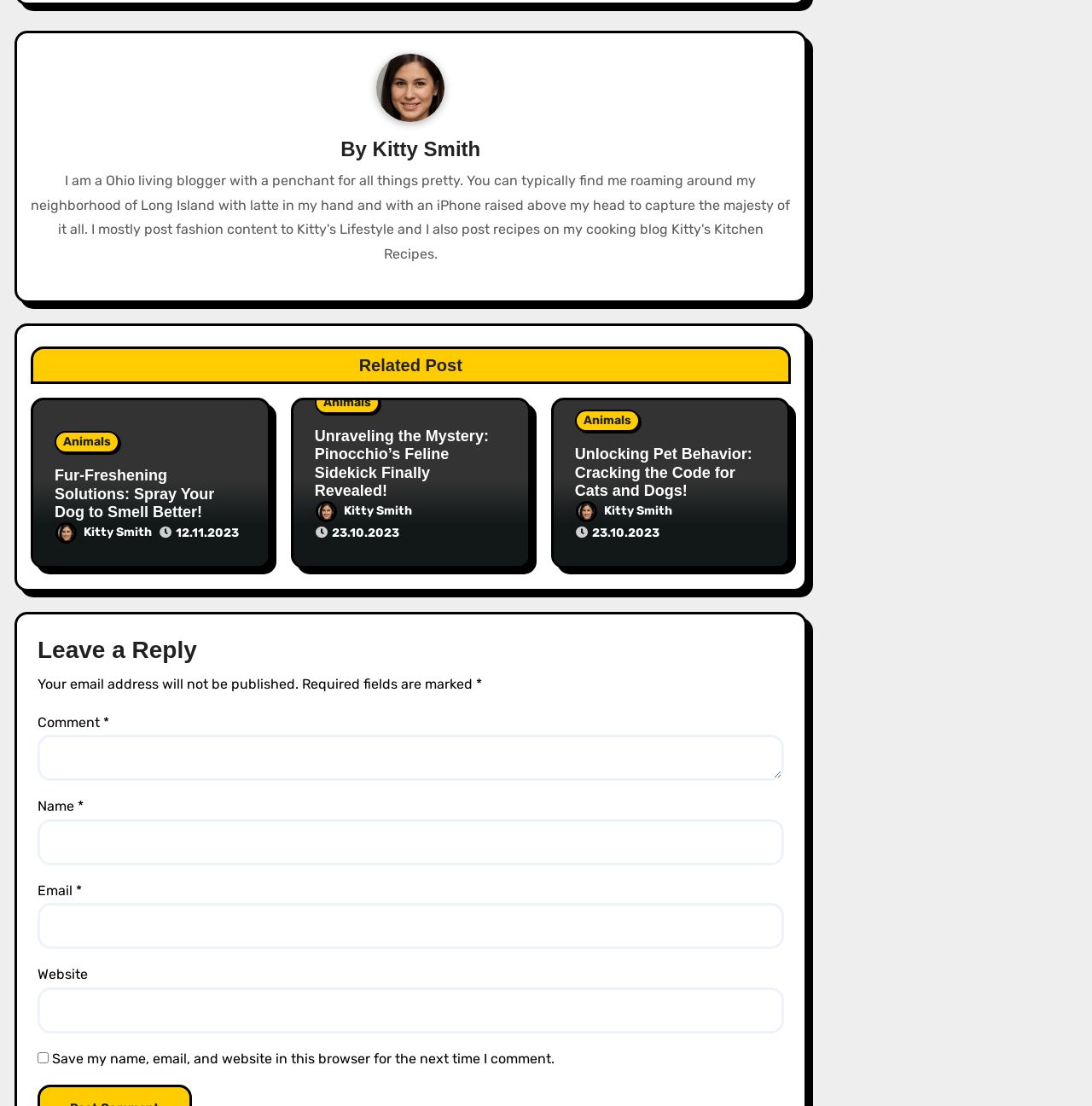Provide the bounding box coordinates of the section that needs to be clicked to accomplish the following instruction: "Click on the link to read 'Fur-Freshening Solutions: Spray Your Dog to Smell Better!' article."

[0.05, 0.422, 0.196, 0.471]